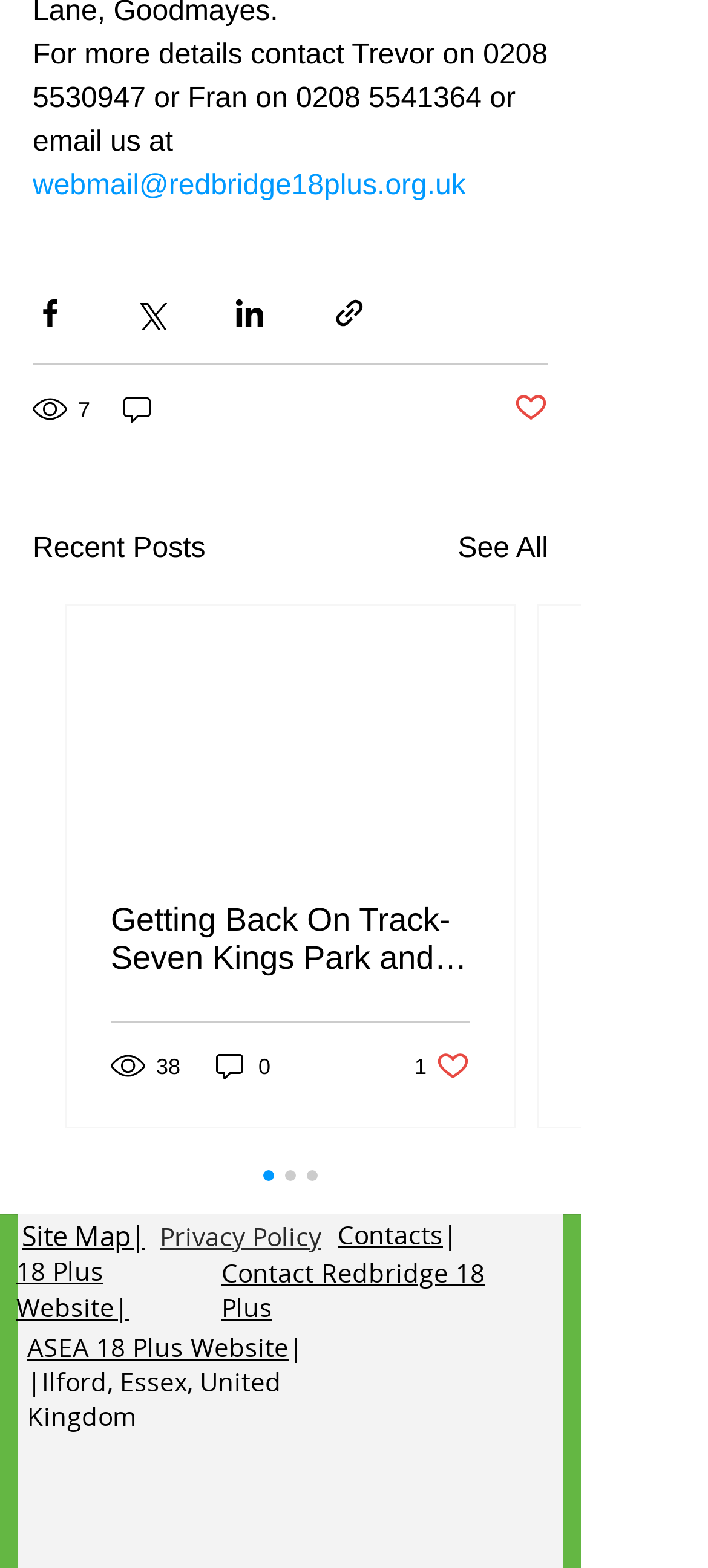How many views does the post 'Getting Back On Track- Seven Kings Park and Hainault Forest' have?
Please provide a single word or phrase as the answer based on the screenshot.

38